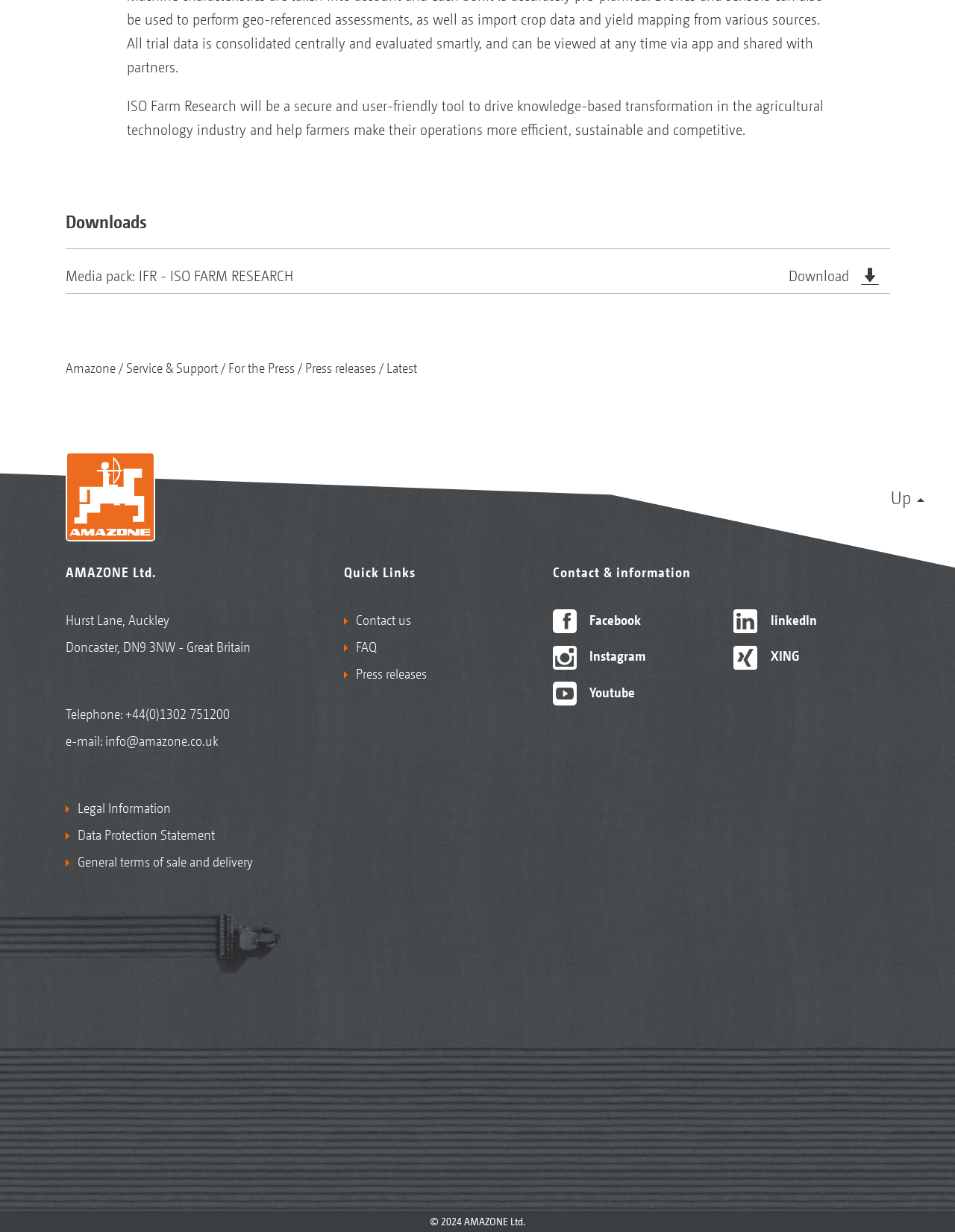Identify the bounding box coordinates of the clickable region necessary to fulfill the following instruction: "Send an email to the company". The bounding box coordinates should be four float numbers between 0 and 1, i.e., [left, top, right, bottom].

[0.11, 0.595, 0.229, 0.608]